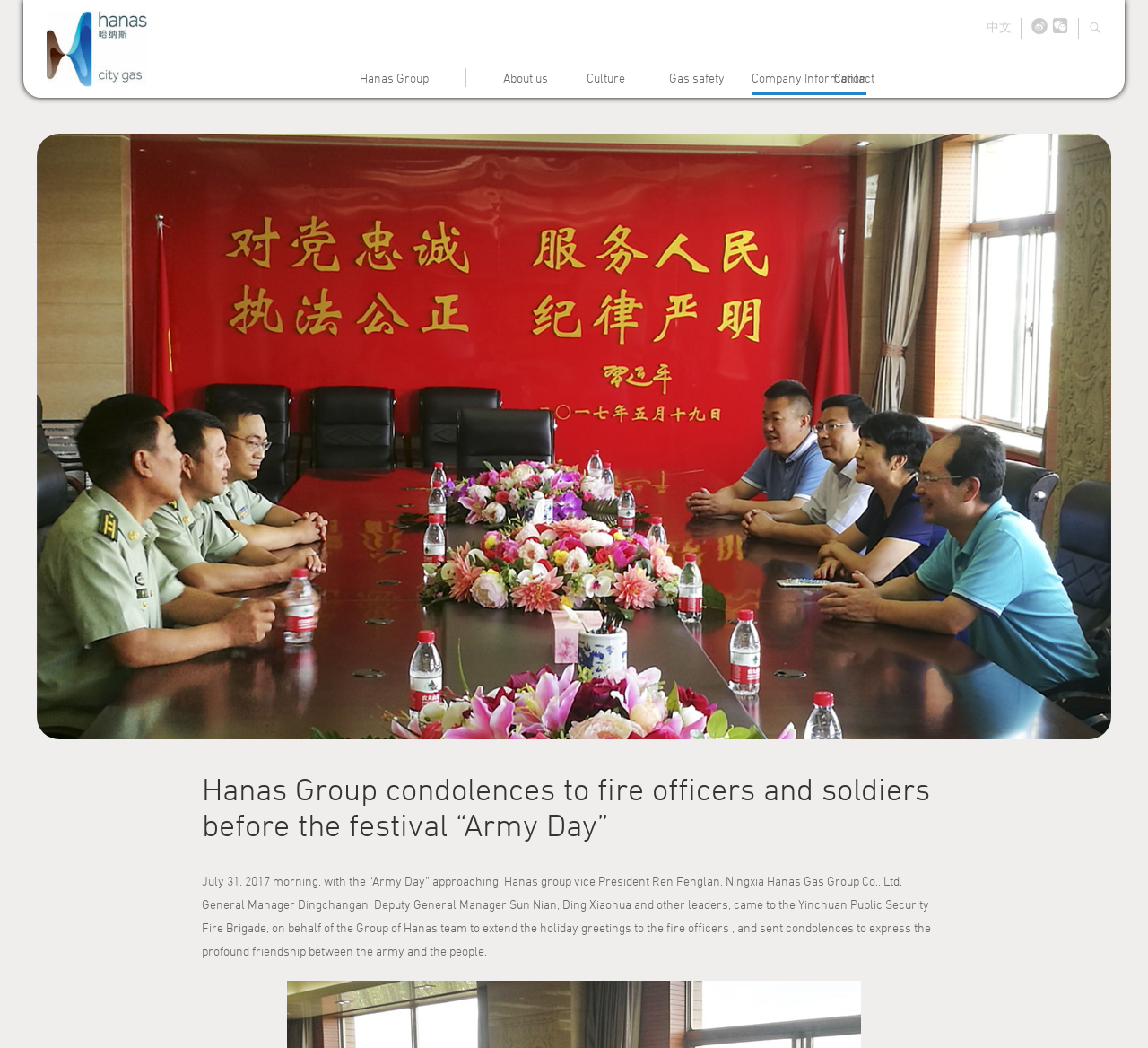What is the date of the event described in the article?
Look at the image and respond with a one-word or short phrase answer.

July 31, 2017